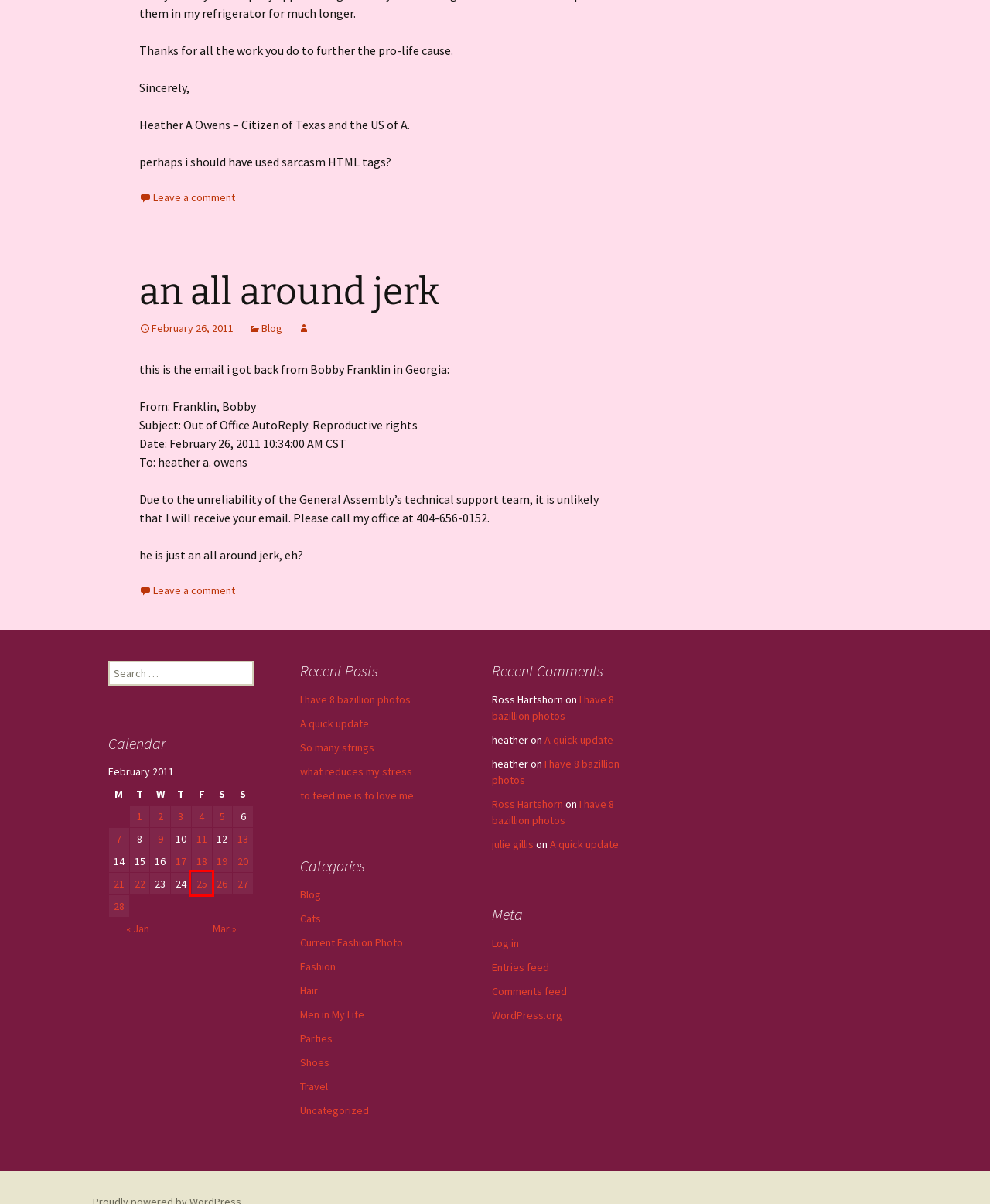Consider the screenshot of a webpage with a red bounding box and select the webpage description that best describes the new page that appears after clicking the element inside the red box. Here are the candidates:
A. Log In ‹ Heather's Hair — WordPress
B. 21 | February | 2011 | Heather's Hair
C. 25 | February | 2011 | Heather's Hair
D. Blog Tool, Publishing Platform, and CMS – WordPress.org
E. March | 2011 | Heather's Hair
F. 02 | February | 2011 | Heather's Hair
G. 18 | February | 2011 | Heather's Hair
H. January | 2011 | Heather's Hair

C